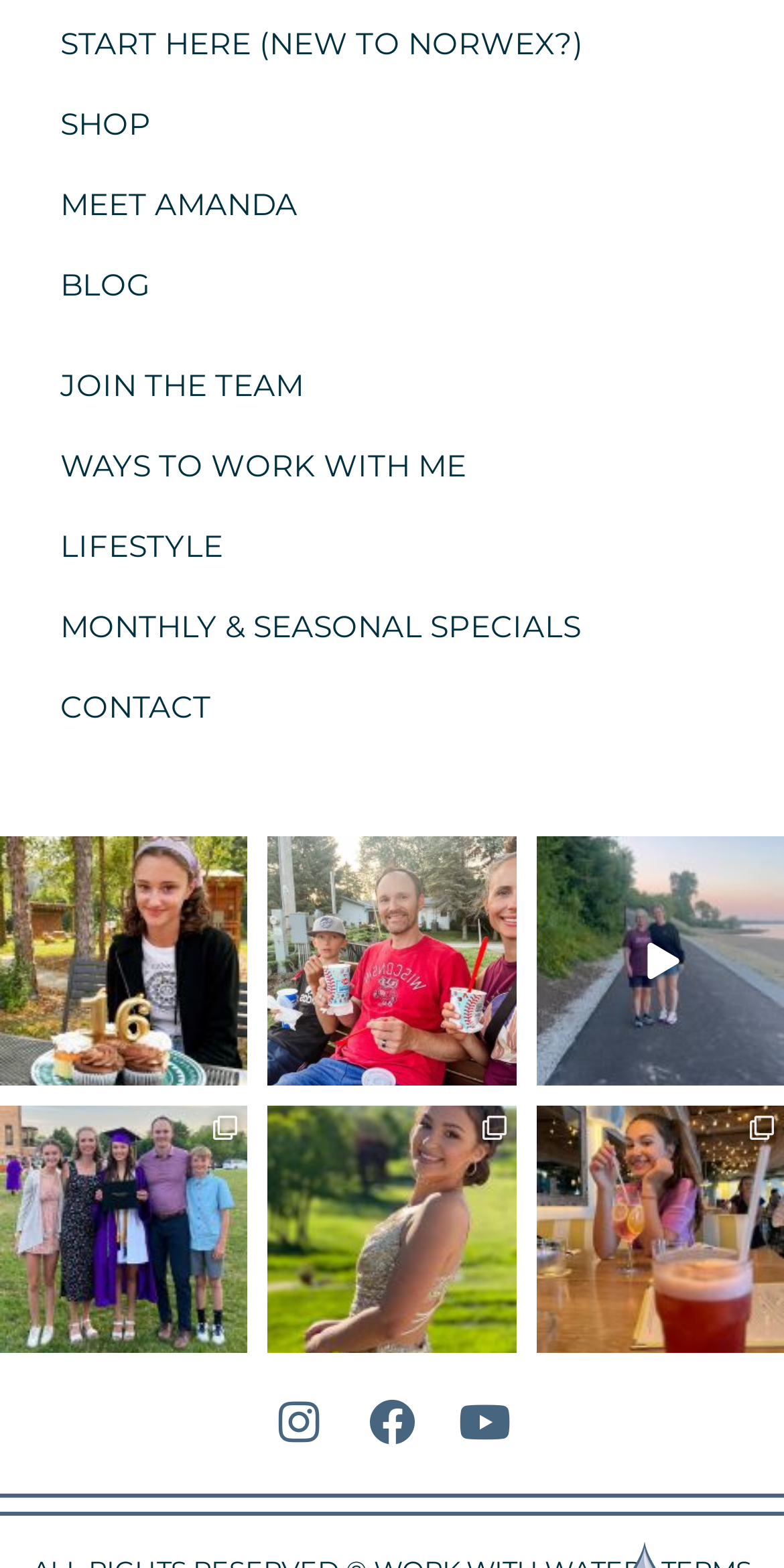Locate the bounding box coordinates of the clickable area to execute the instruction: "Open Instagram". Provide the coordinates as four float numbers between 0 and 1, represented as [left, top, right, bottom].

[0.34, 0.886, 0.423, 0.927]